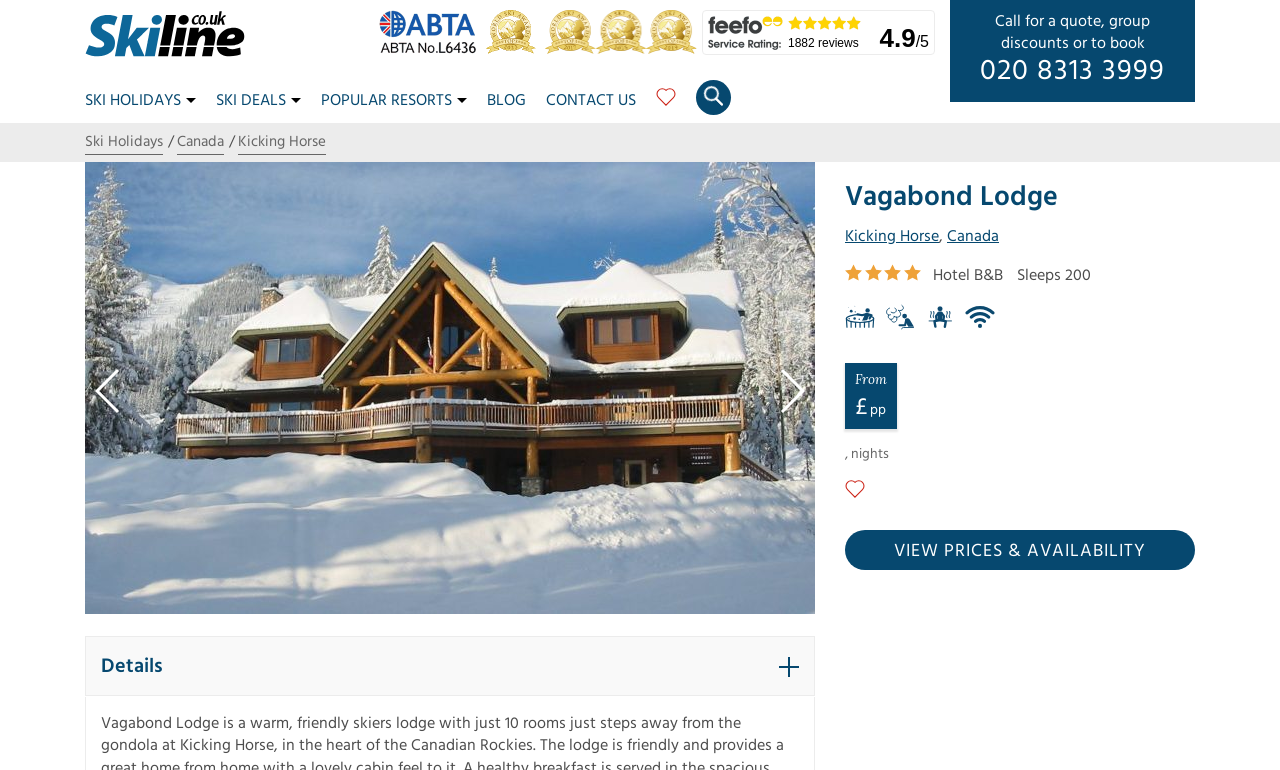Elaborate on the webpage's design and content in a detailed caption.

The webpage is about Vagabond Lodge, a ski lodge located in Kicking Horse, Canada. At the top left corner, there is a logo of Ski Line, accompanied by a link to Ski Line. Below the logo, there are several links, including "Call for a quote, group discounts or to book" and a phone number "020 8313 3999". 

On the top navigation bar, there are several links, including "SKI HOLIDAYS", "SKI DEALS", "POPULAR RESORTS", "BLOG", "CONTACT US", and "Favourites". The navigation bar is divided into two sections, with the first section containing links to general ski-related topics and the second section containing links to more specific topics, including the lodge's location and a favourites feature.

Below the navigation bar, there is a large image of Vagabond Lodge, taking up most of the width of the page. Above the image, there is a heading that reads "Vagabond Lodge" and below it, there are links to "Kicking Horse" and "Canada", indicating the lodge's location. 

To the right of the image, there is a section that provides more information about the lodge, including its accommodation type ("Hotel B&B"), capacity ("Sleeps 200"), and a link to view prices and availability. There are also several links and buttons, including a "Details" button that expands to reveal more information about the lodge.

At the bottom of the page, there is a section that appears to be a call-to-action, with a button that reads "VIEW PRICES & AVAILABILITY" and a link to view more details about the lodge.